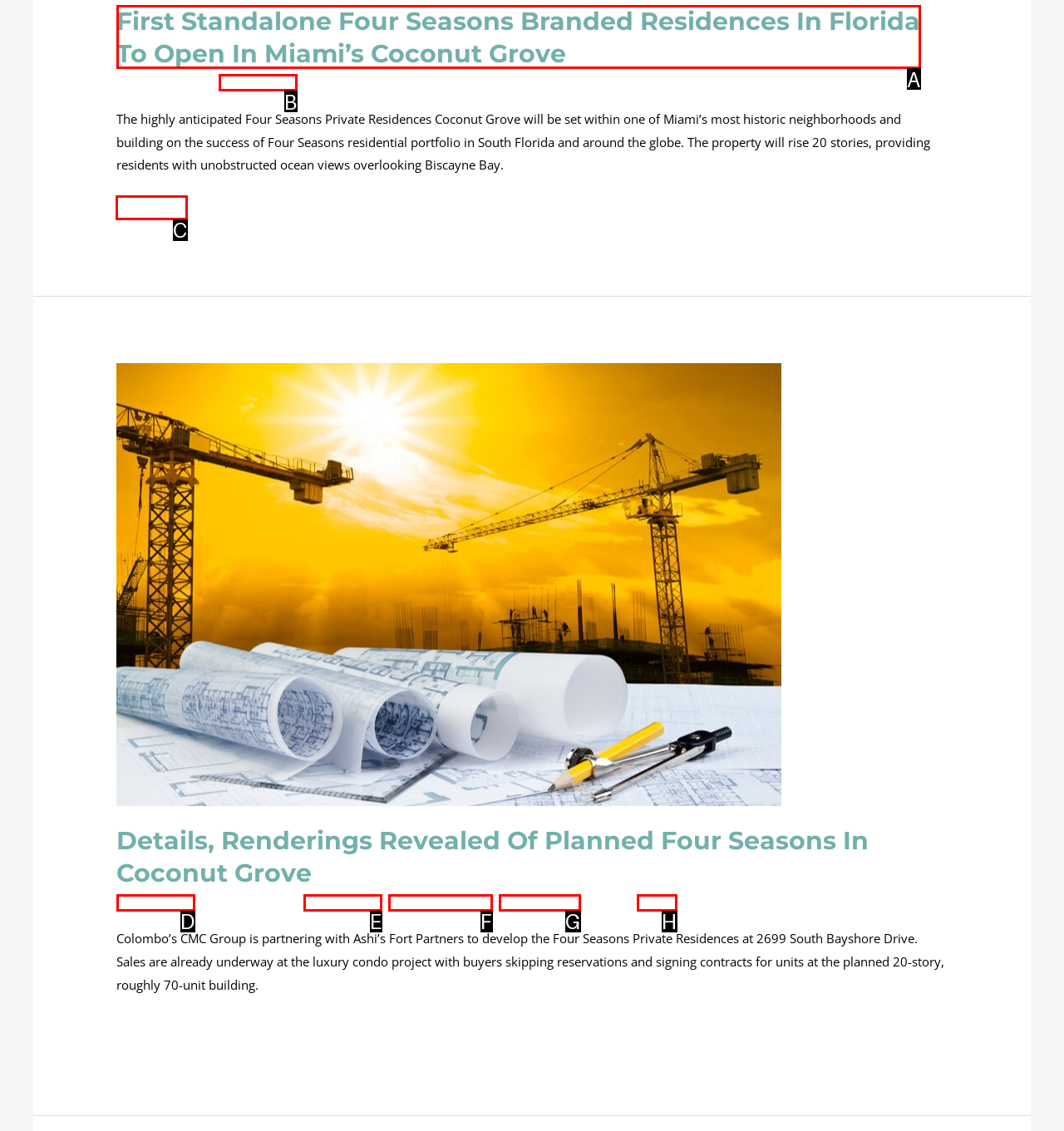Tell me which letter I should select to achieve the following goal: Read more about First Standalone Four Seasons Branded Residences In Florida To Open In Miami’s Coconut Grove
Answer with the corresponding letter from the provided options directly.

C